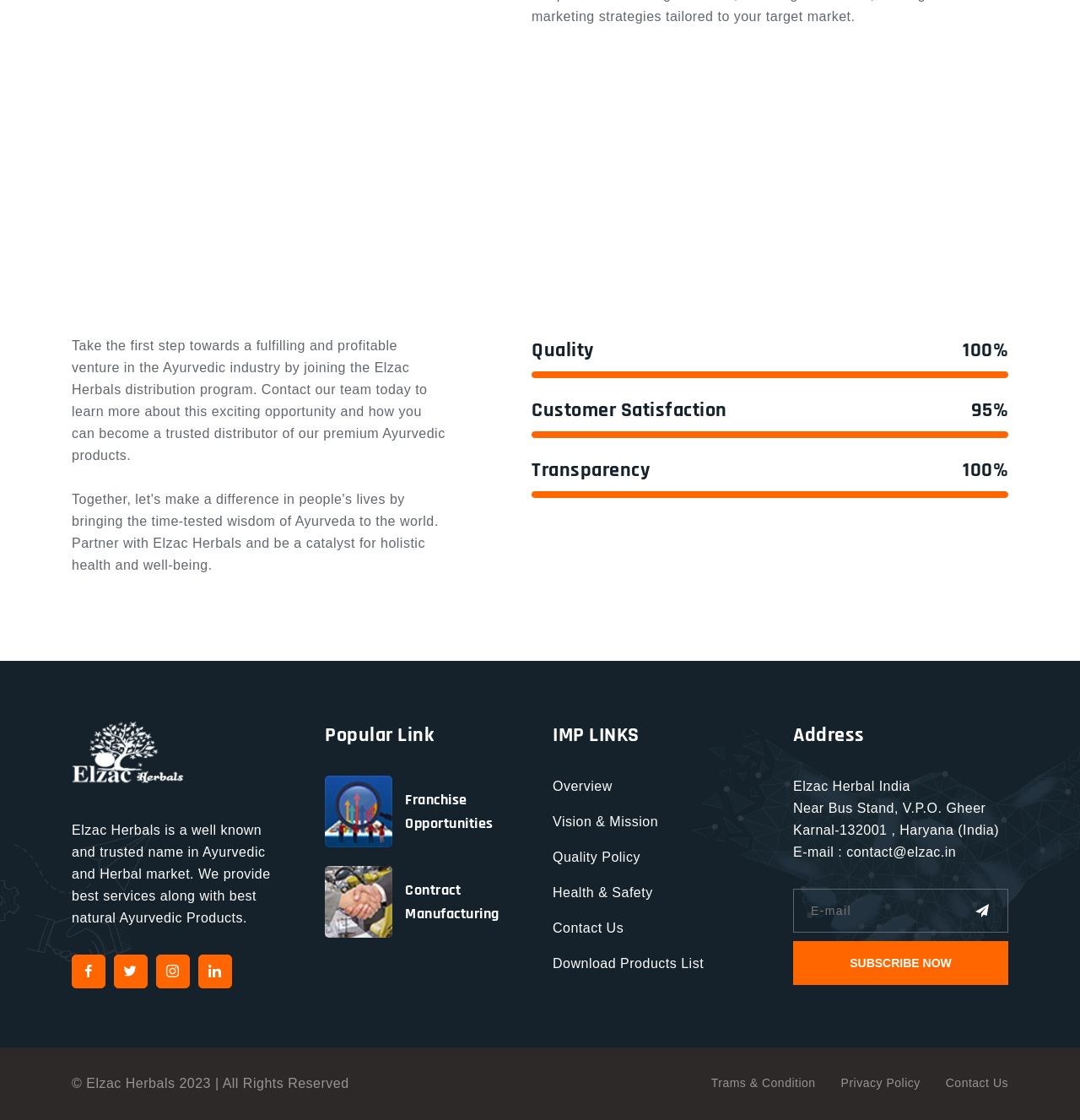Pinpoint the bounding box coordinates of the clickable element to carry out the following instruction: "Contact Us."

[0.512, 0.822, 0.577, 0.835]